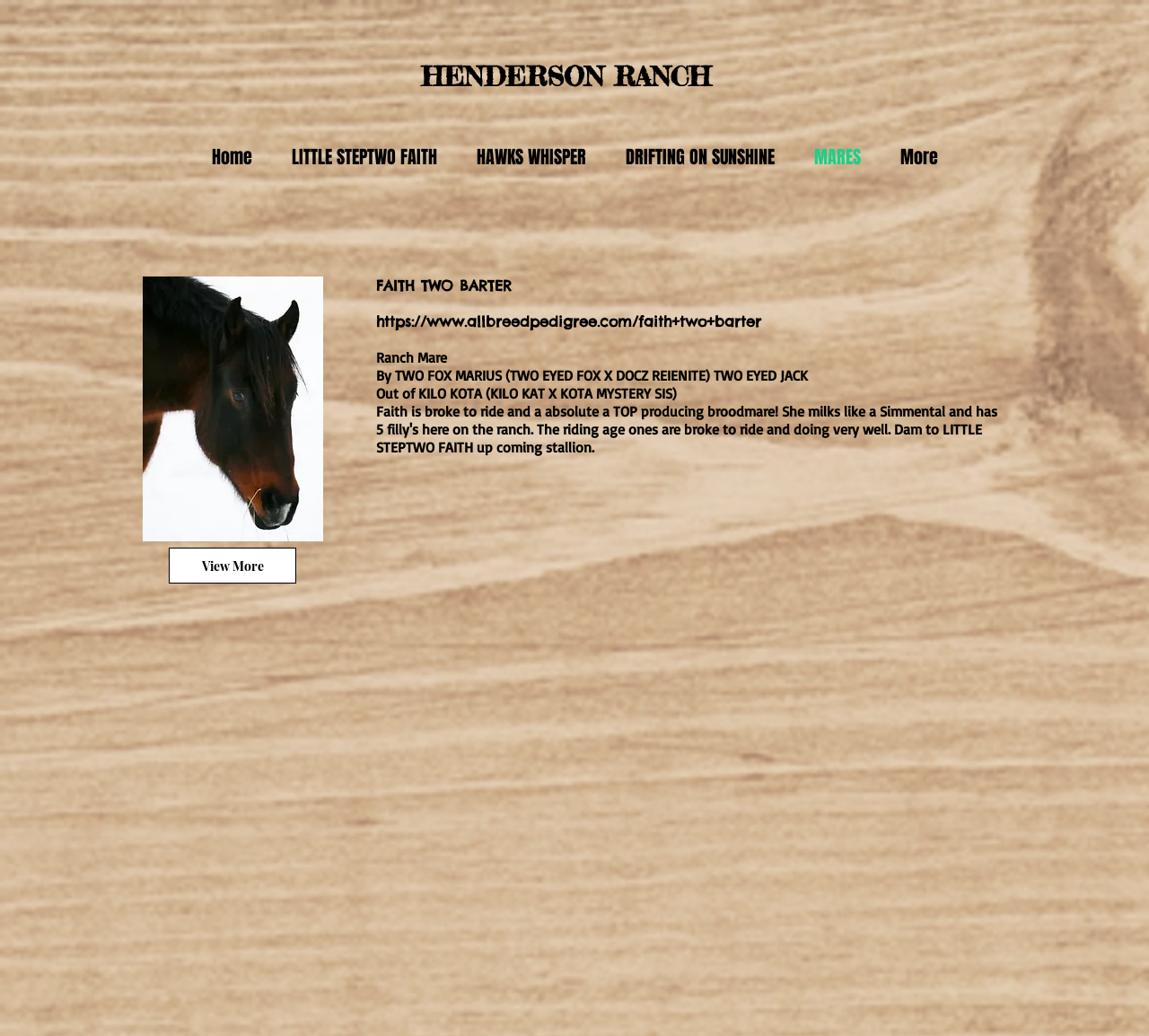What is the purpose of the 'View More' link?
Answer with a single word or phrase by referring to the visual content.

To view more information